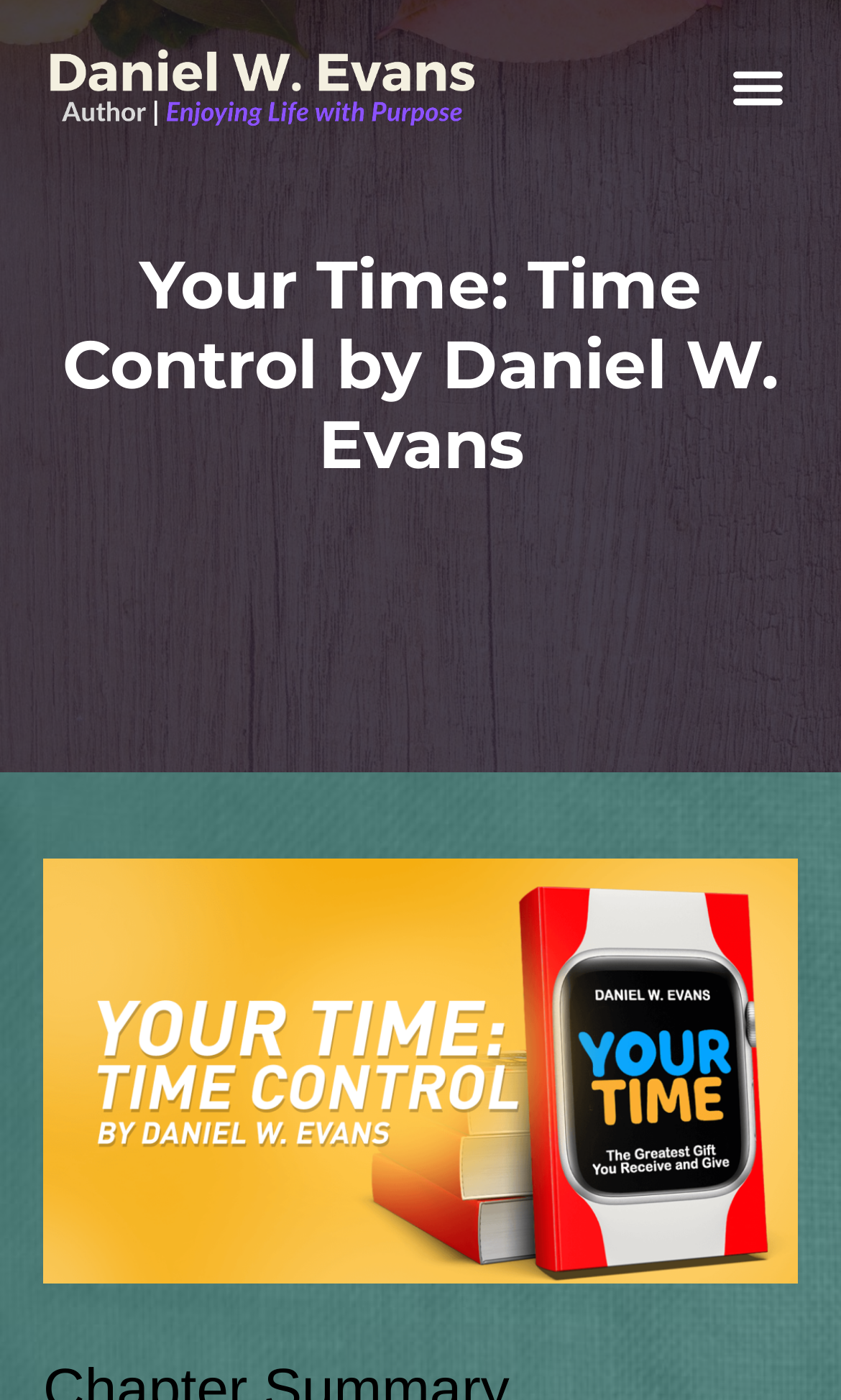Give the bounding box coordinates for this UI element: "alt="Dnaiel W Evans logo"". The coordinates should be four float numbers between 0 and 1, arranged as [left, top, right, bottom].

[0.051, 0.031, 0.569, 0.094]